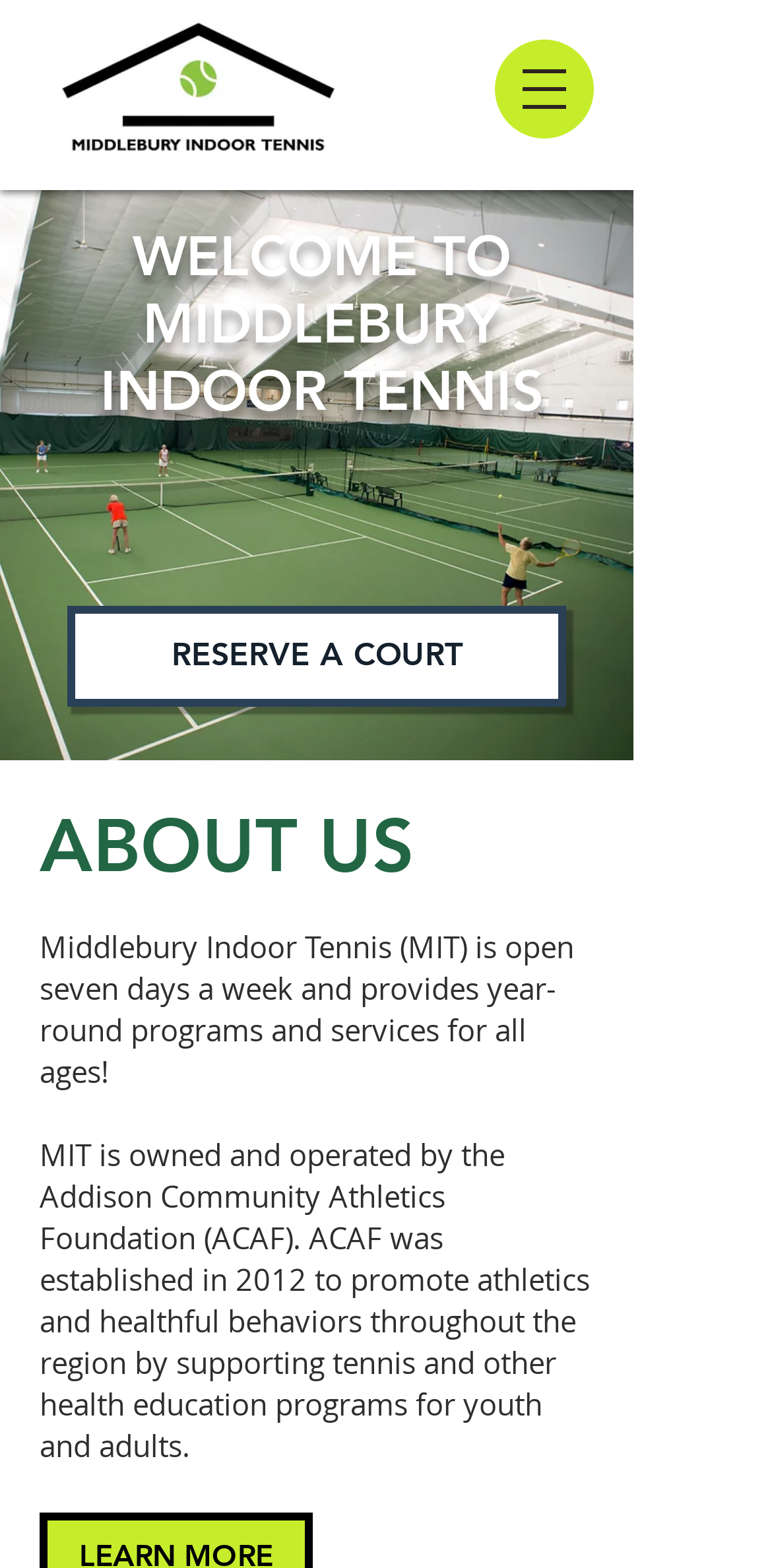What can you do on the webpage?
We need a detailed and exhaustive answer to the question. Please elaborate.

I determined the answer by looking at the link element with the text 'RESERVE A COURT'. This suggests that one of the actions you can take on the webpage is to reserve a court.